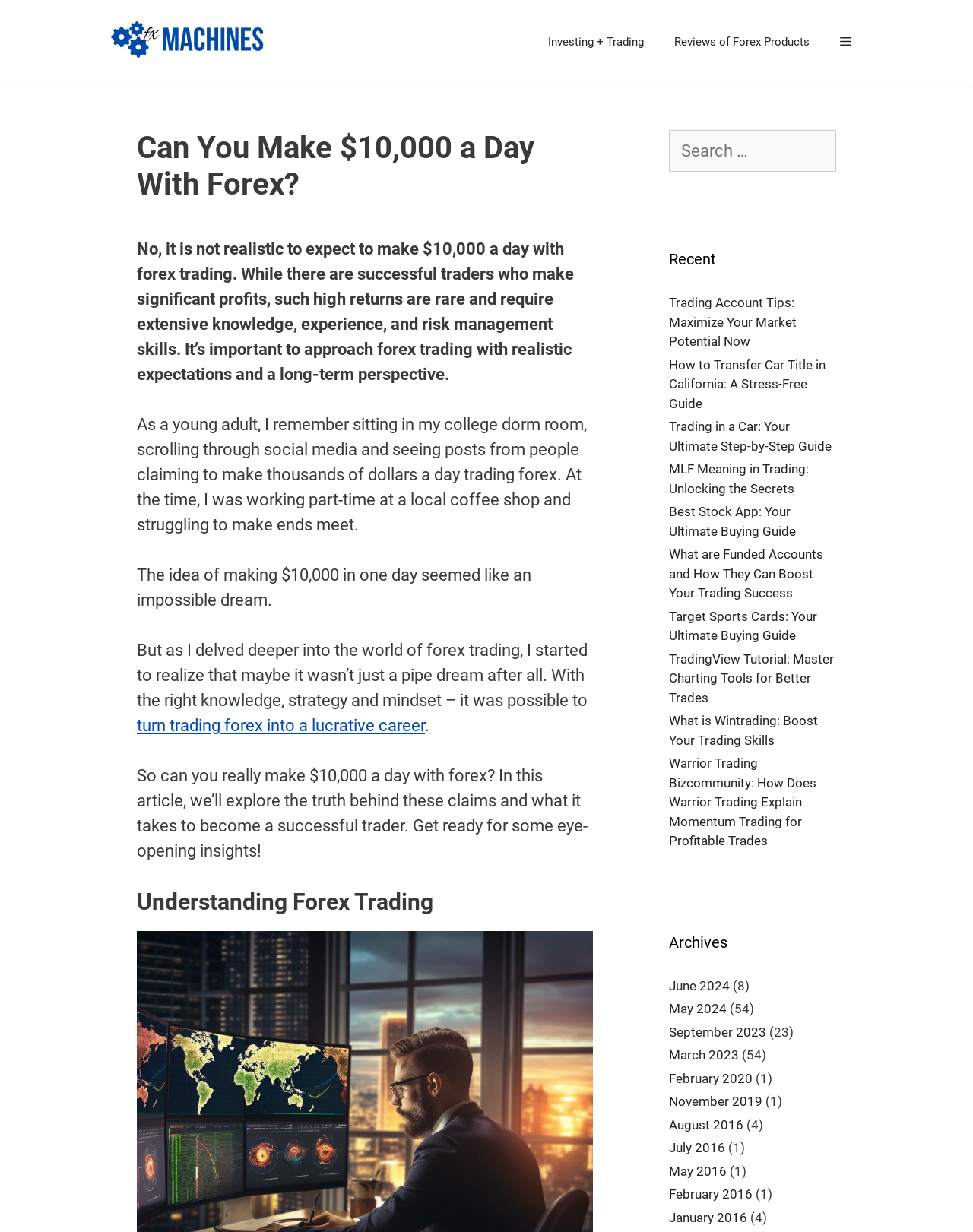Identify the bounding box coordinates of the specific part of the webpage to click to complete this instruction: "view the 'RESOURCES' page".

None